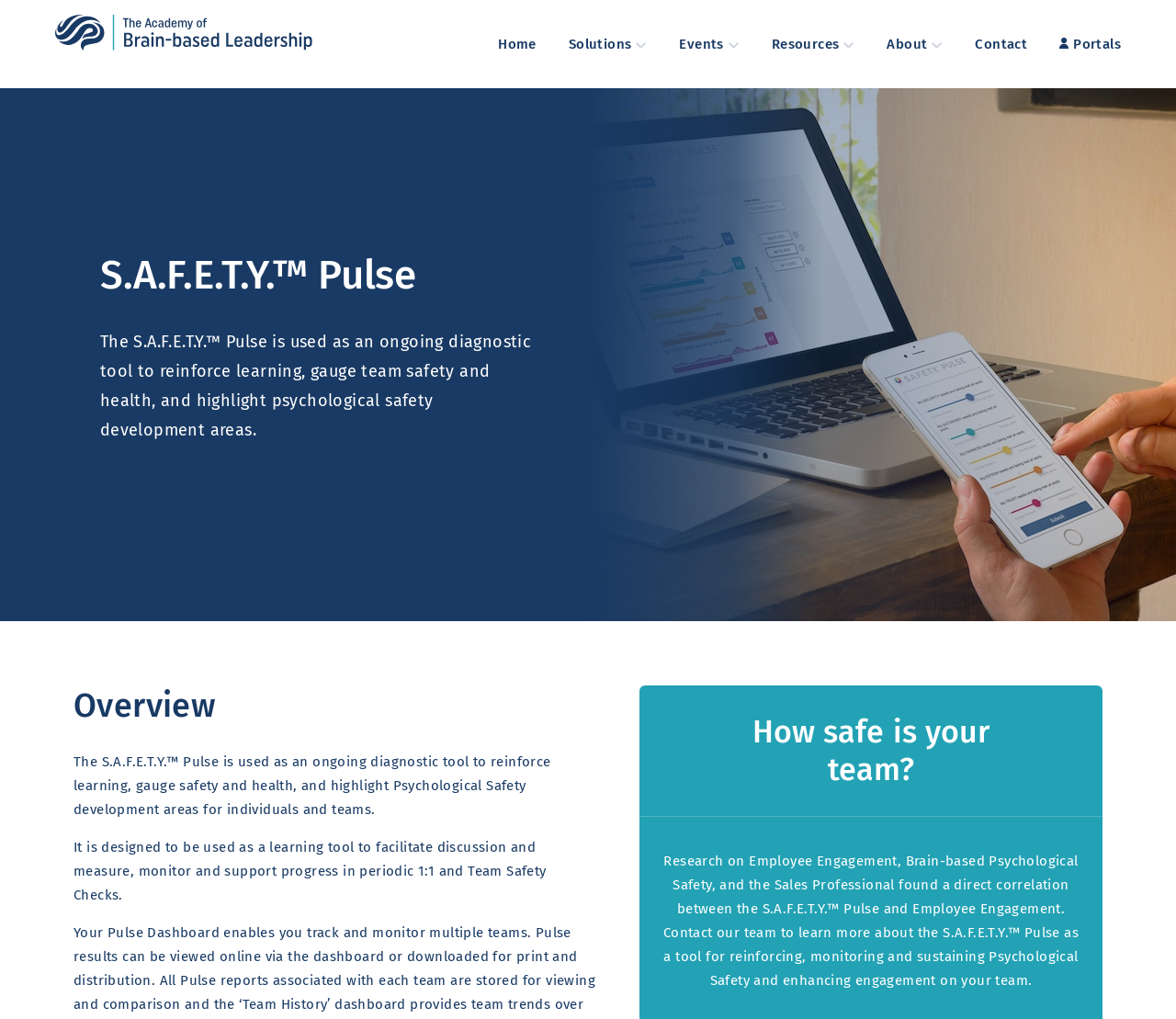What is the focus of the S.A.F.E.T.Y. Pulse for individuals and teams?
Please provide a comprehensive answer to the question based on the webpage screenshot.

The S.A.F.E.T.Y. Pulse is used to highlight Psychological Safety development areas for individuals and teams, as mentioned on the webpage.